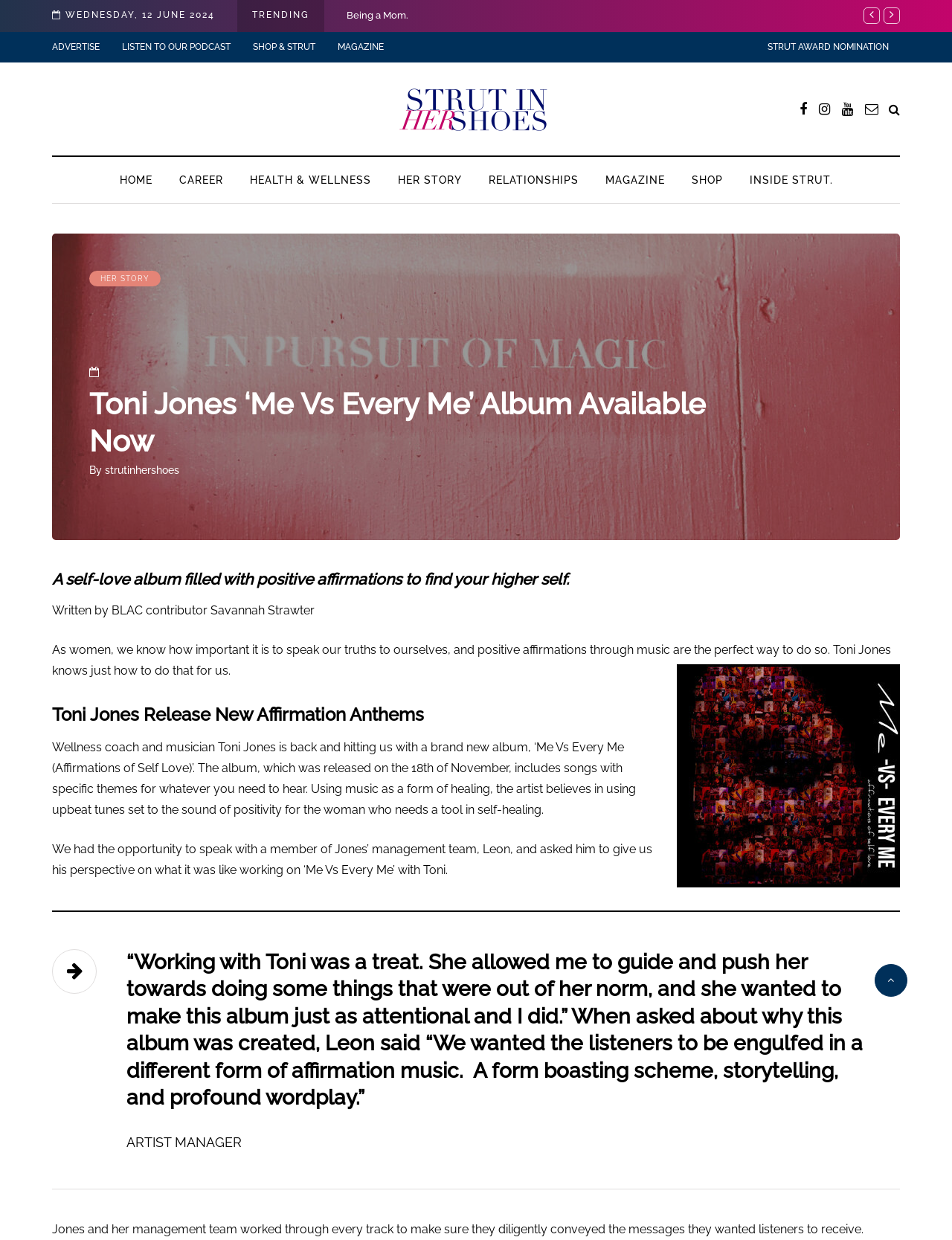Identify the bounding box coordinates of the region that should be clicked to execute the following instruction: "Go to the home page".

[0.111, 0.138, 0.174, 0.152]